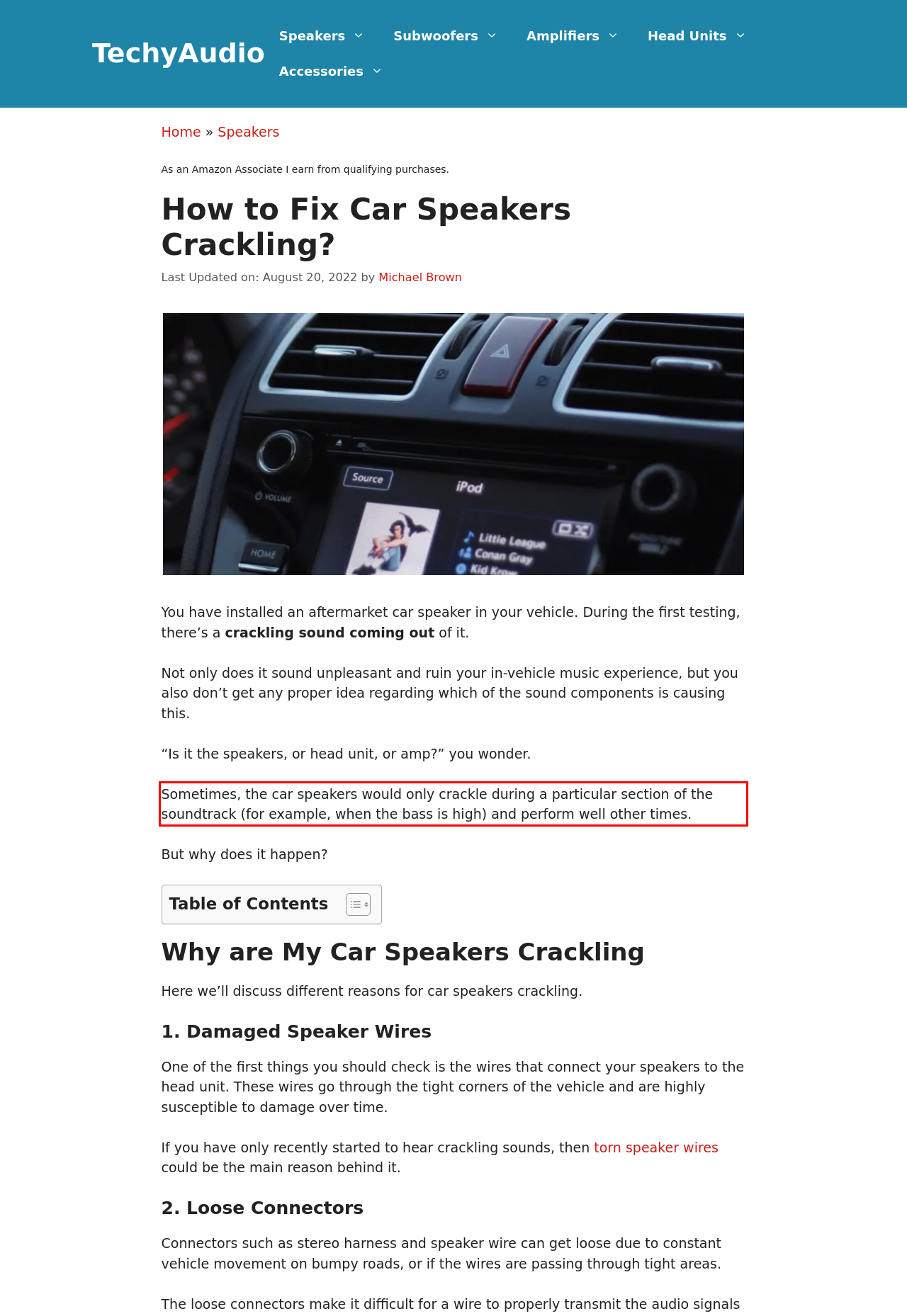There is a UI element on the webpage screenshot marked by a red bounding box. Extract and generate the text content from within this red box.

Sometimes, the car speakers would only crackle during a particular section of the soundtrack (for example, when the bass is high) and perform well other times.